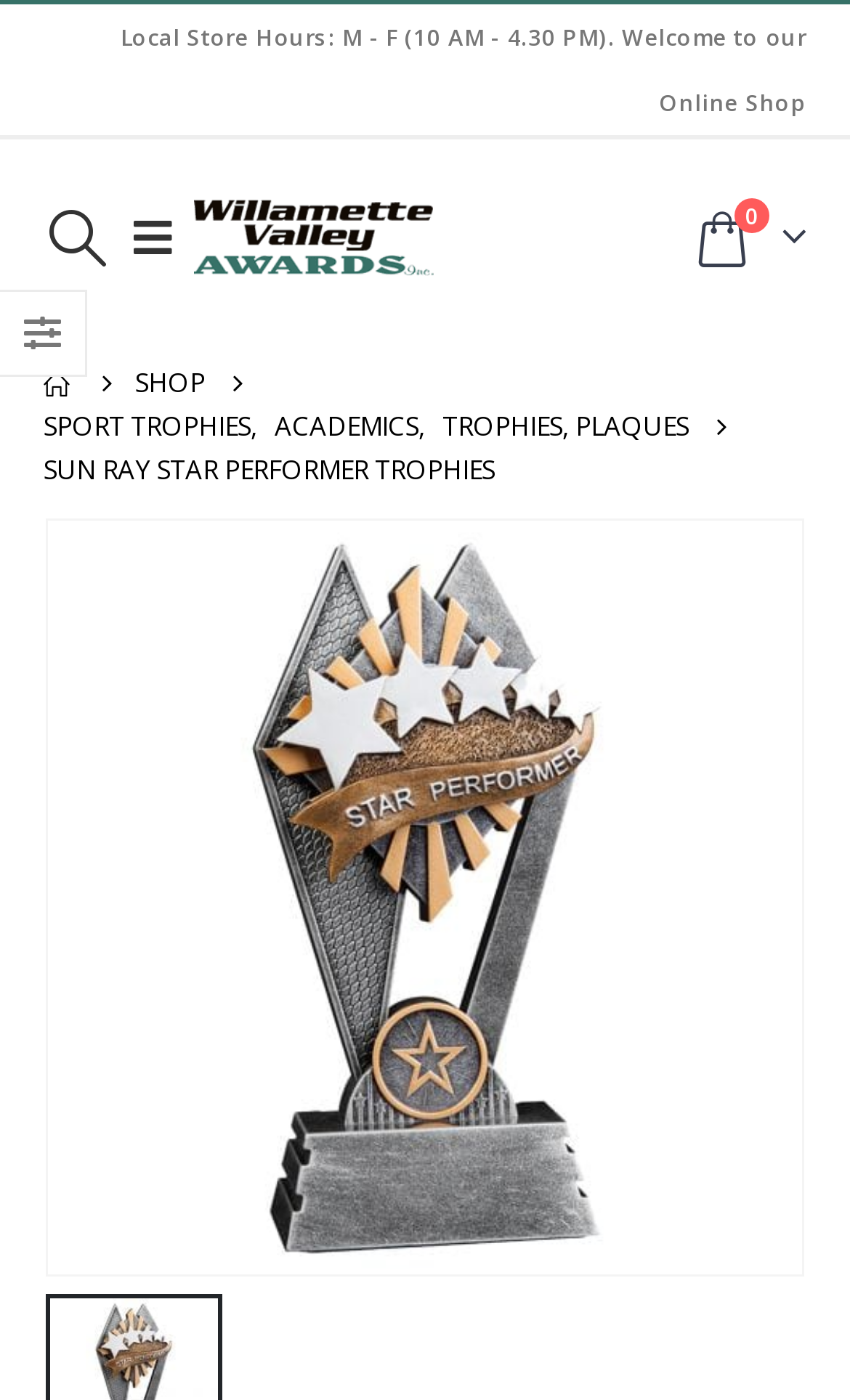What are the local store hours?
Look at the image and respond with a one-word or short-phrase answer.

M - F (10 AM - 4.30 PM)